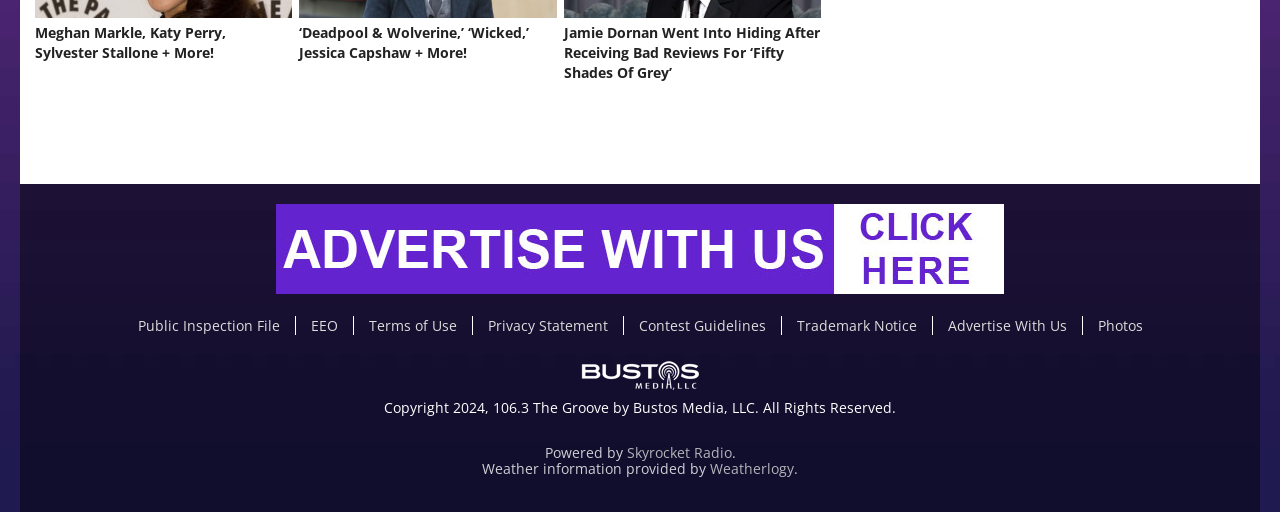Could you locate the bounding box coordinates for the section that should be clicked to accomplish this task: "Go to the Weatherology website".

[0.555, 0.896, 0.62, 0.934]